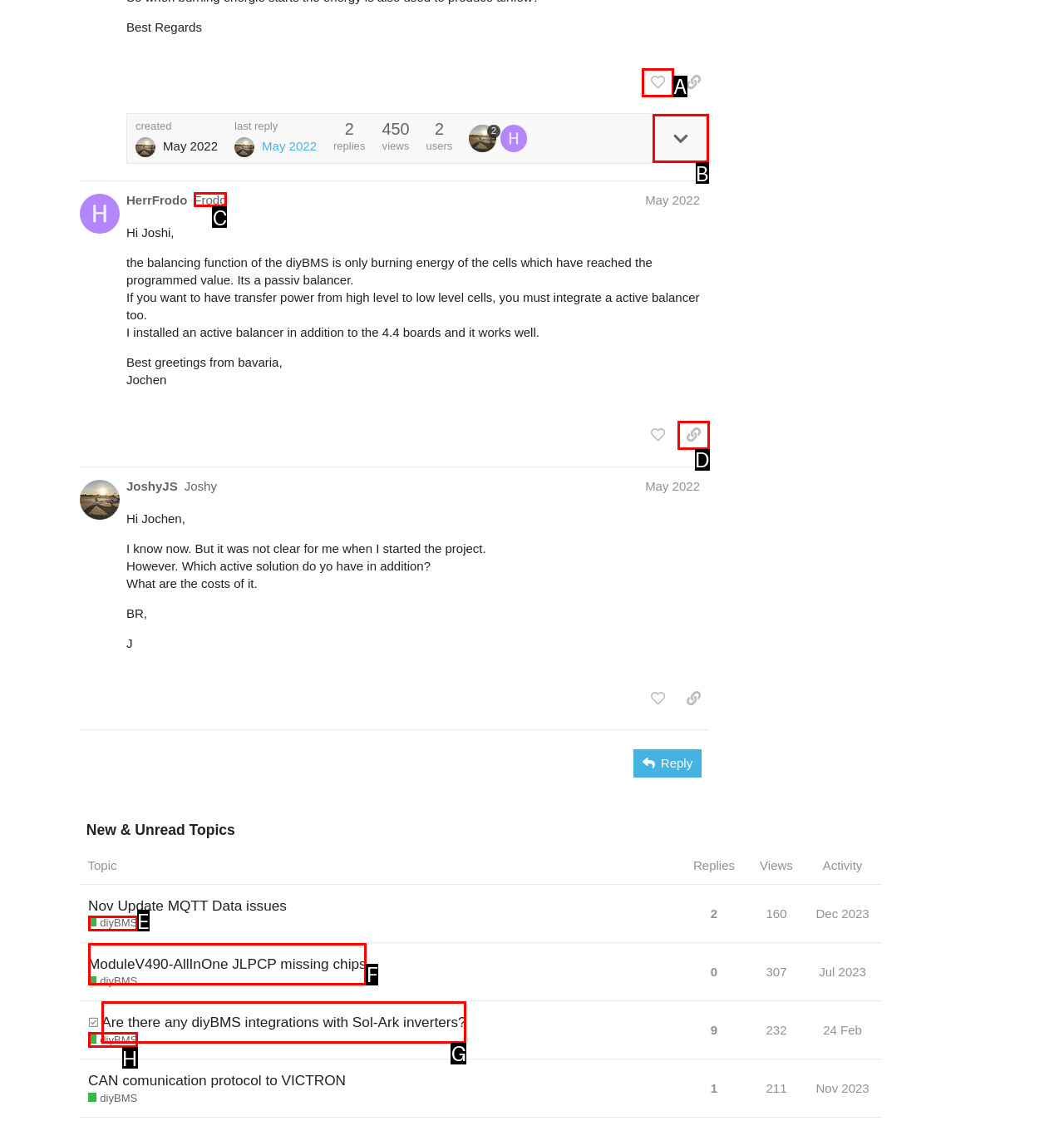Identify the bounding box that corresponds to: diyBMS
Respond with the letter of the correct option from the provided choices.

E